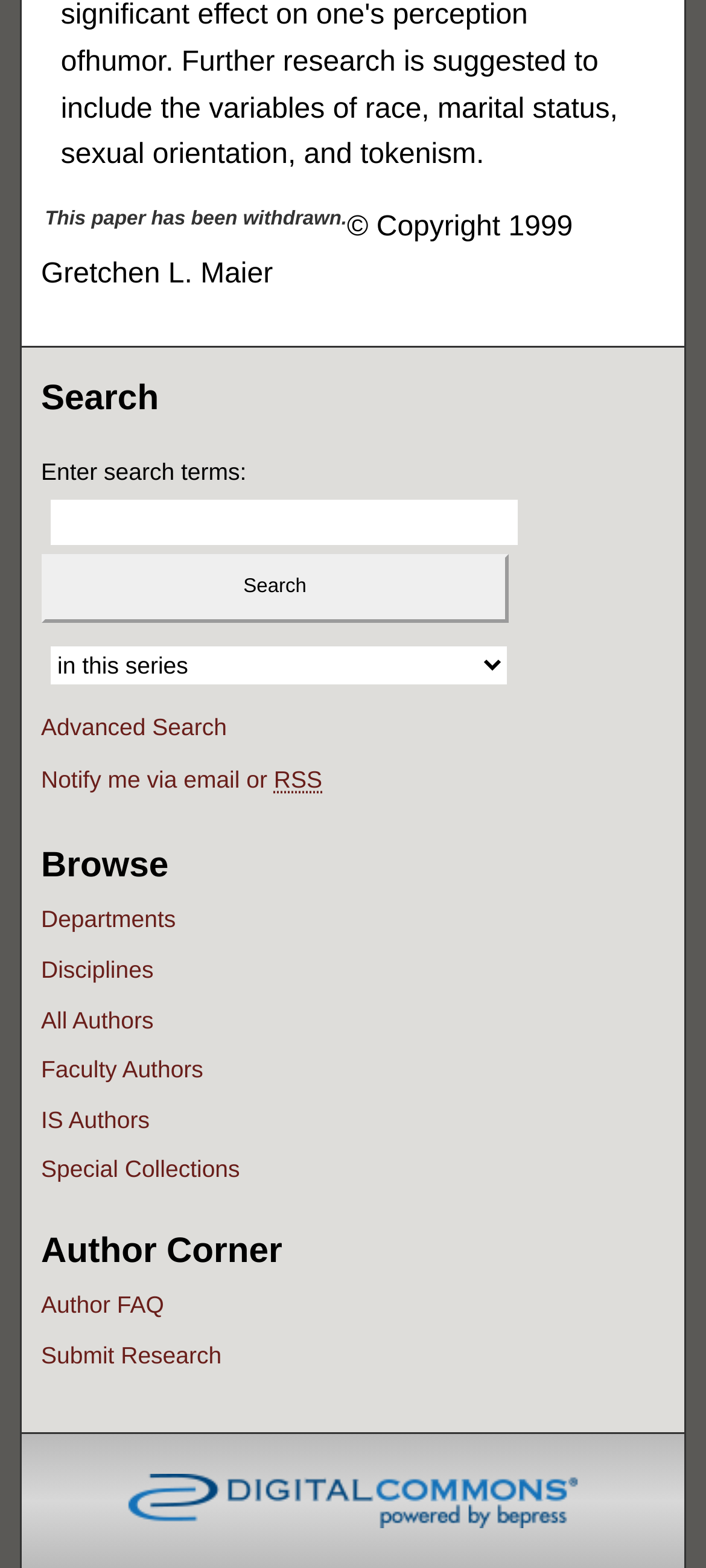Answer the following inquiry with a single word or phrase:
What are the options to browse?

Departments, Disciplines, etc.